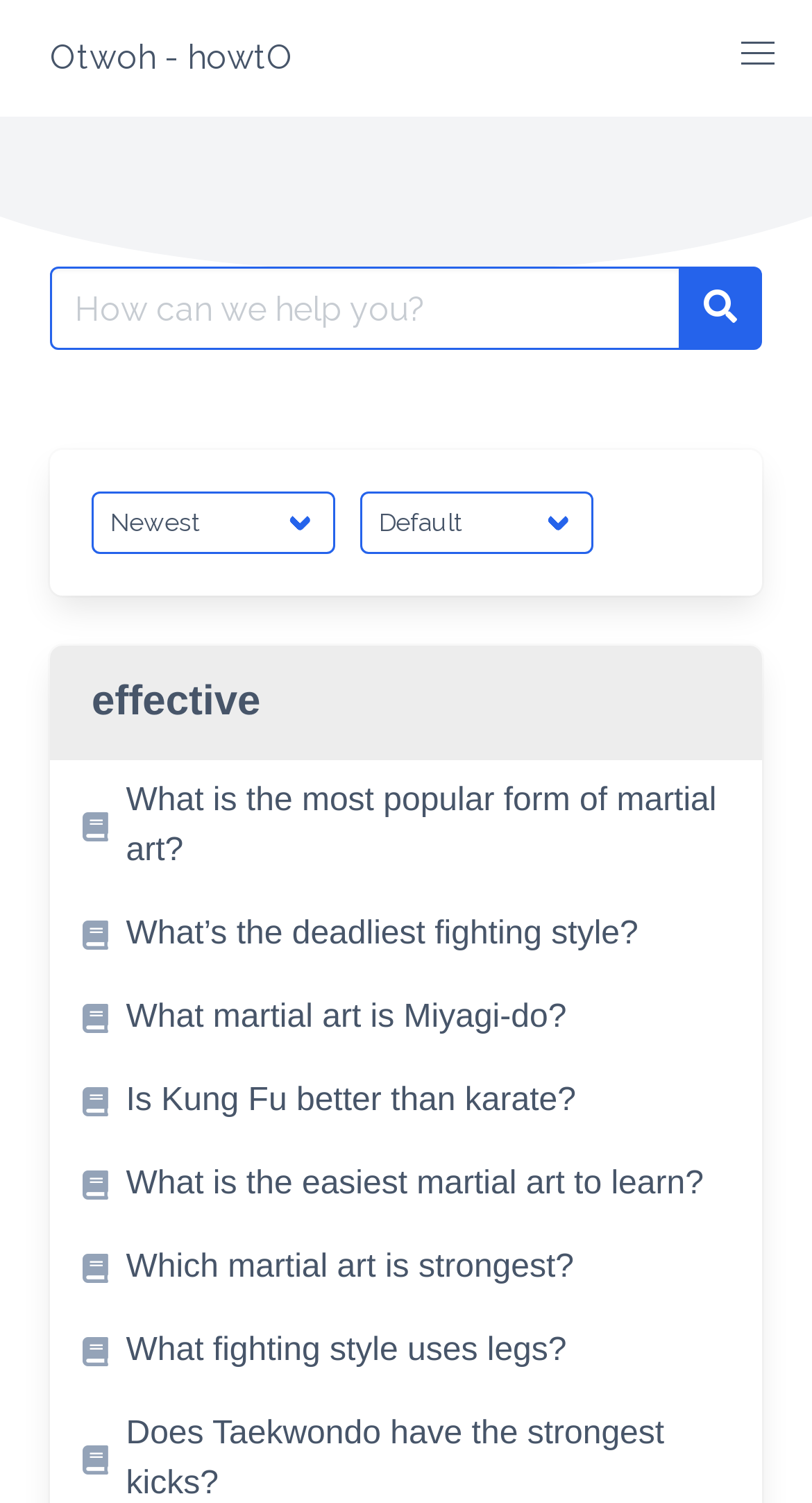What type of navigation is available on this webpage?
Please answer the question with a detailed response using the information from the screenshot.

The webpage has a main navigation section, which includes a menu button and links to other parts of the website, allowing users to navigate and explore different sections of the site.